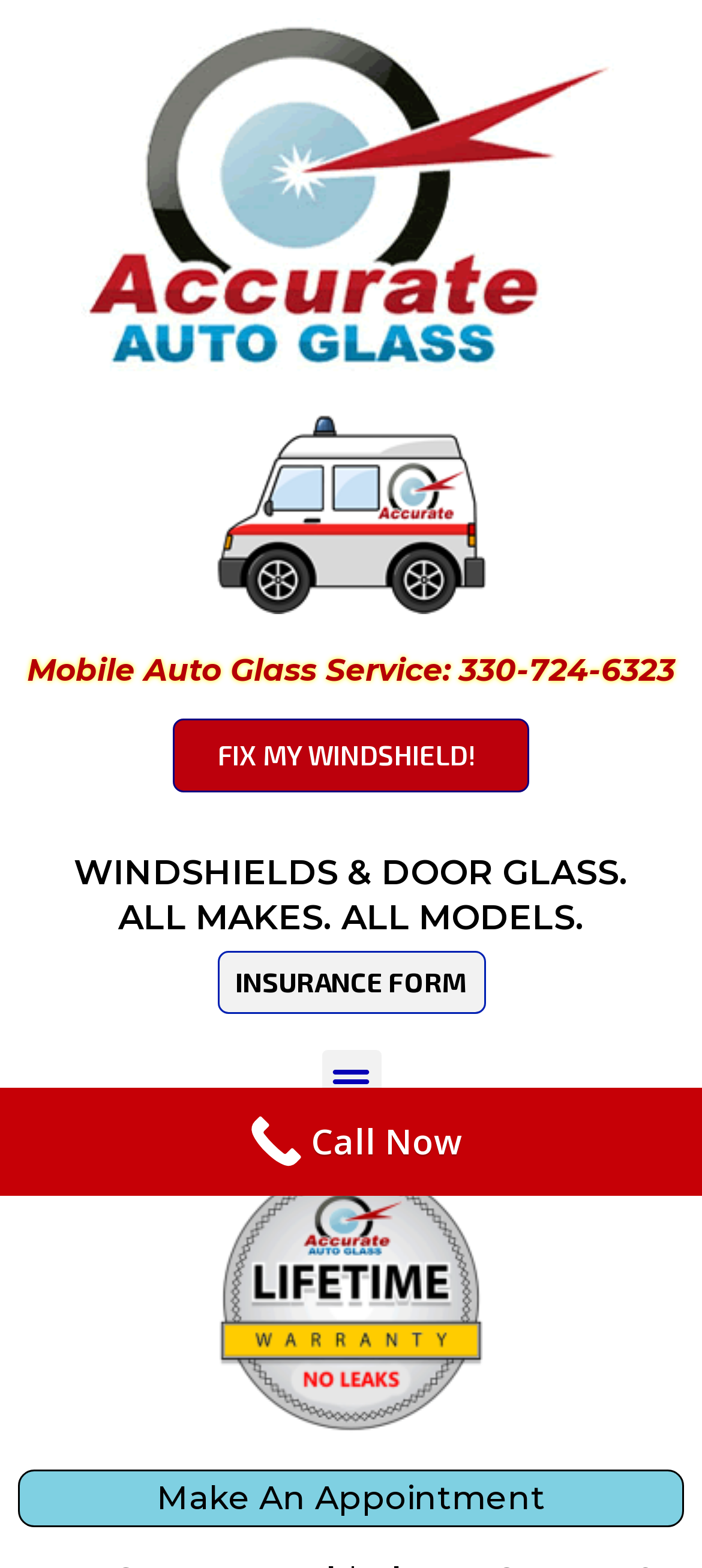Give a one-word or one-phrase response to the question:
How can I make an appointment?

Click 'Make An Appointment' link